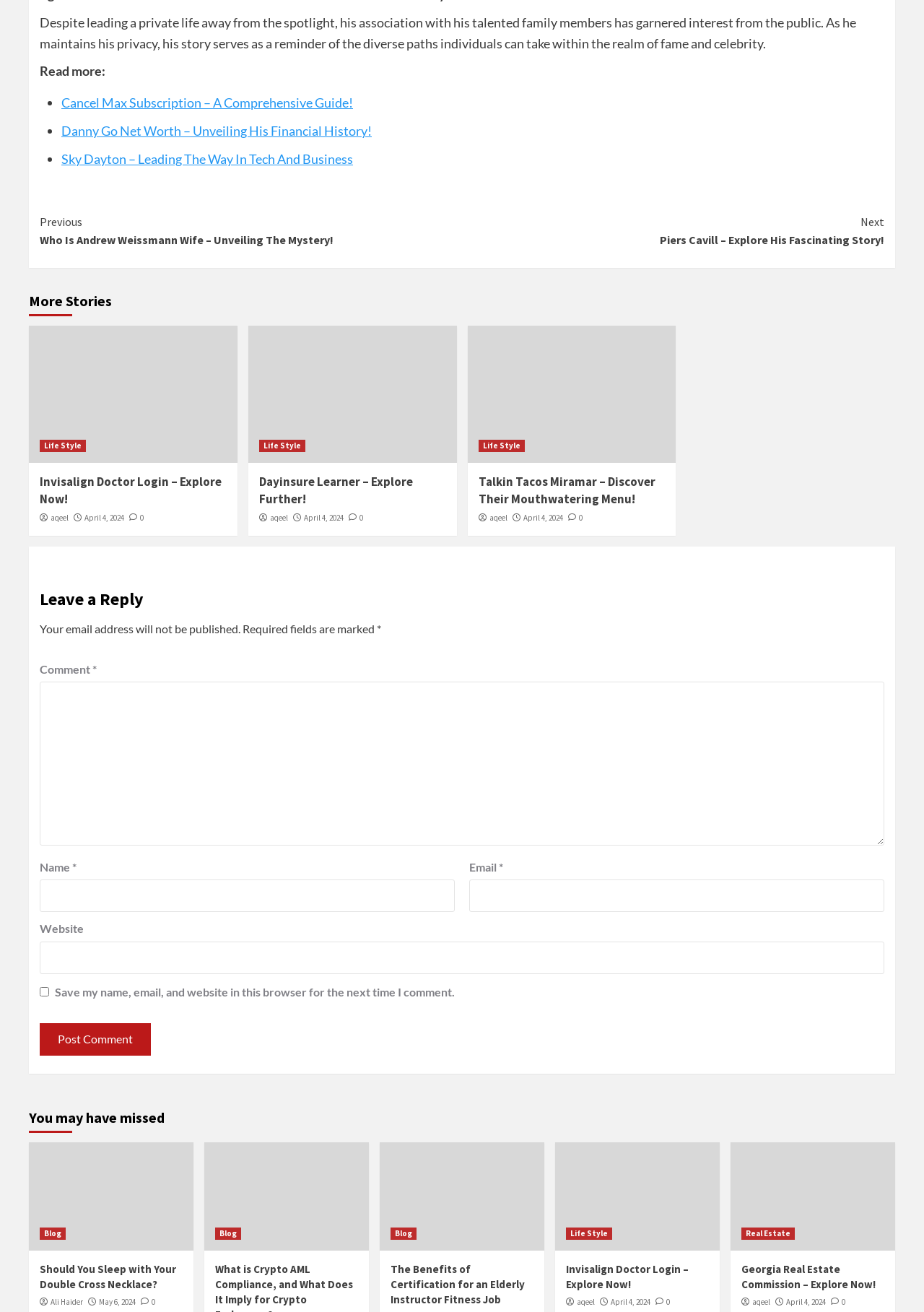Answer the following in one word or a short phrase: 
What is the function of the 'Post Comment' button?

To submit a comment